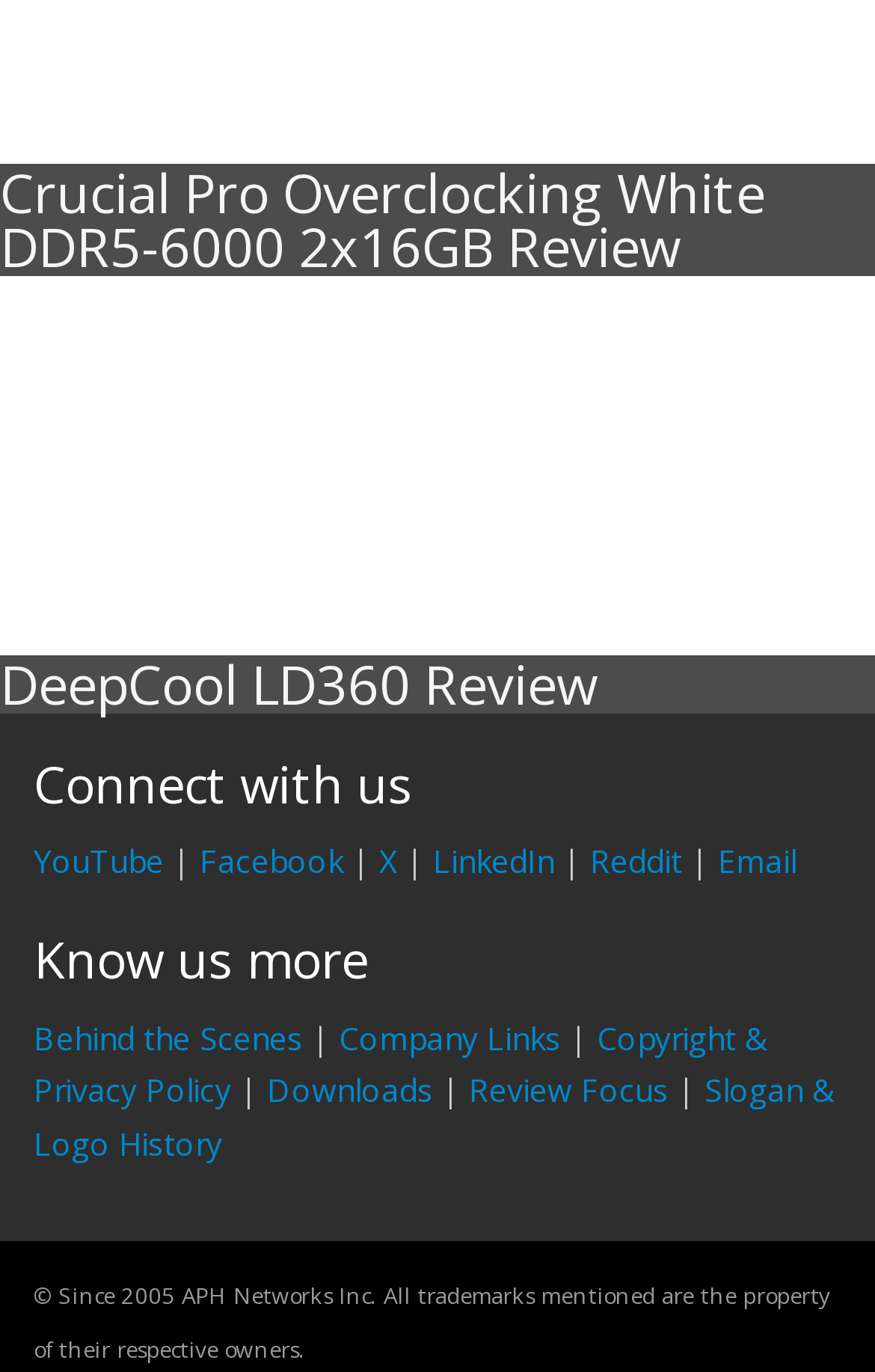Show the bounding box coordinates of the element that should be clicked to complete the task: "Visit the Shanghai Jiahui Optical Instrument Co.,Ltd website".

None